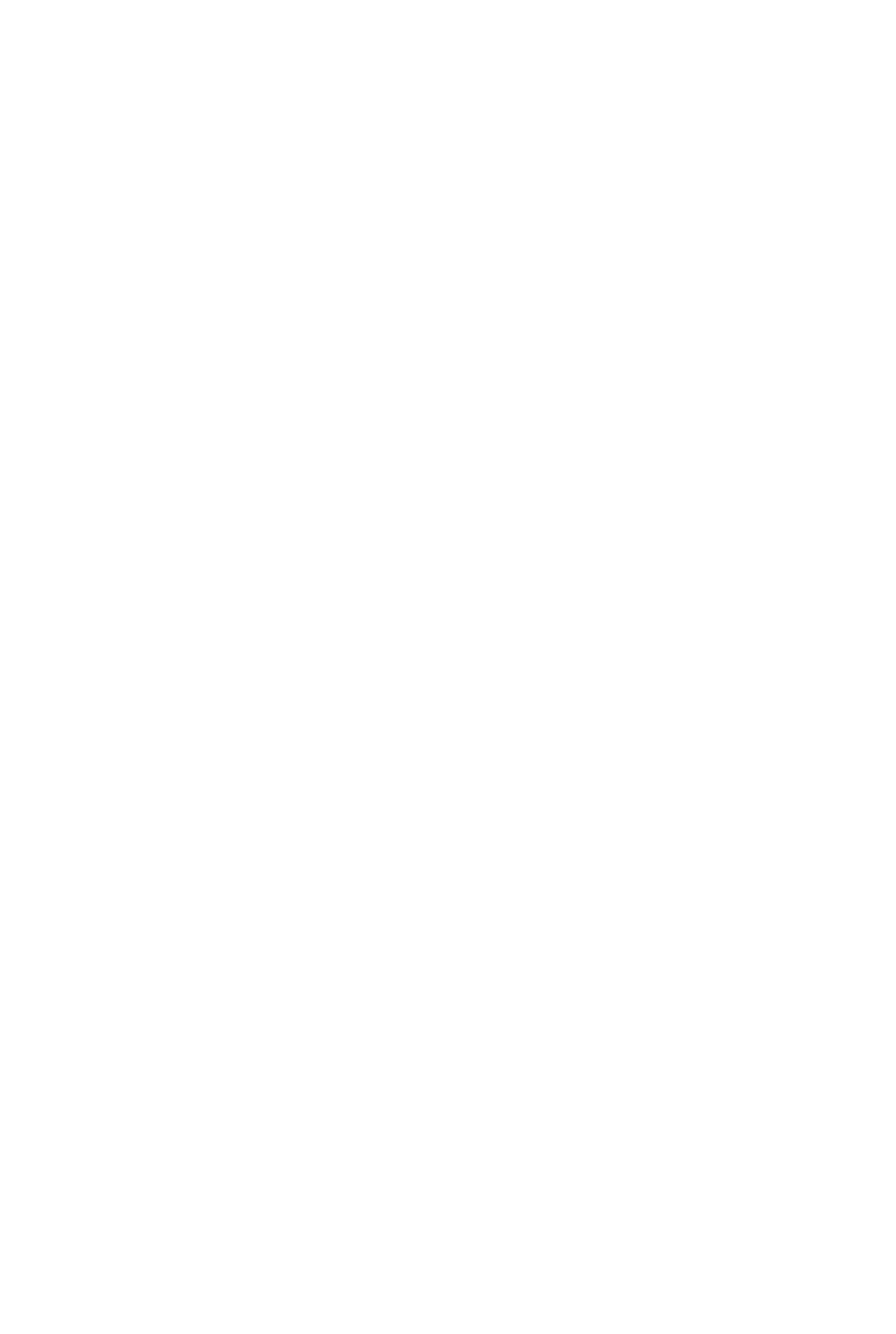Could you indicate the bounding box coordinates of the region to click in order to complete this instruction: "Enter your name".

[0.014, 0.155, 0.328, 0.181]